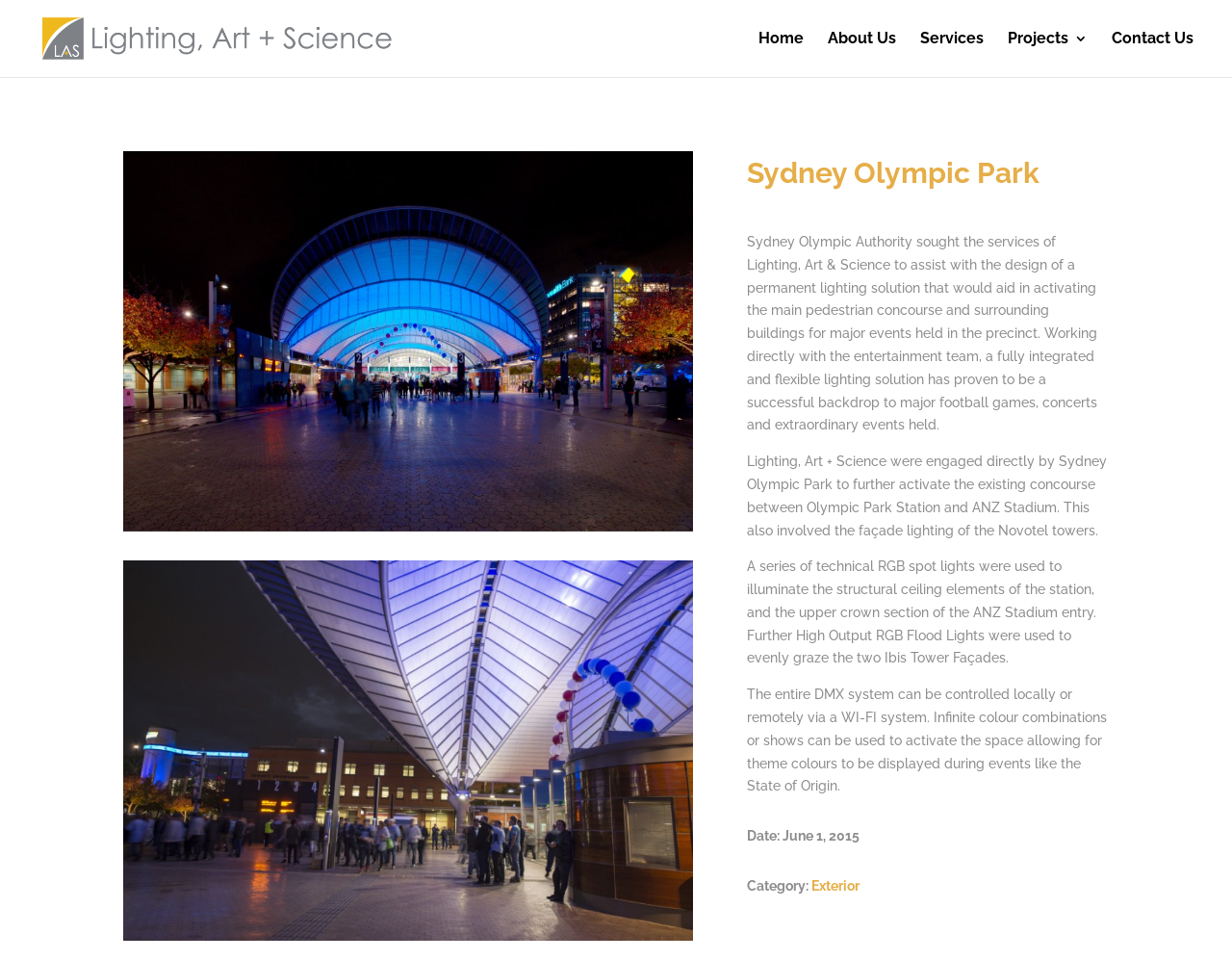Identify the bounding box coordinates of the clickable region to carry out the given instruction: "Visit Cannabis Training University".

None